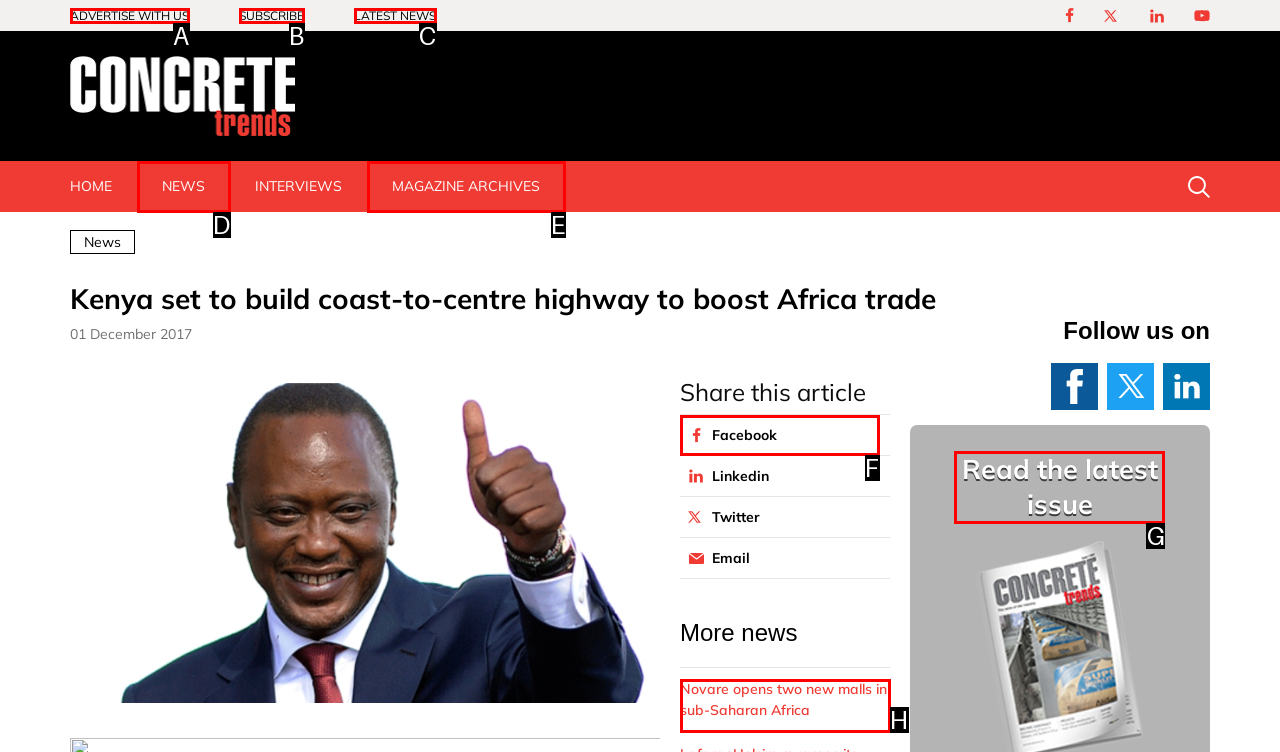Identify the letter of the option that should be selected to accomplish the following task: Read the latest issue. Provide the letter directly.

G